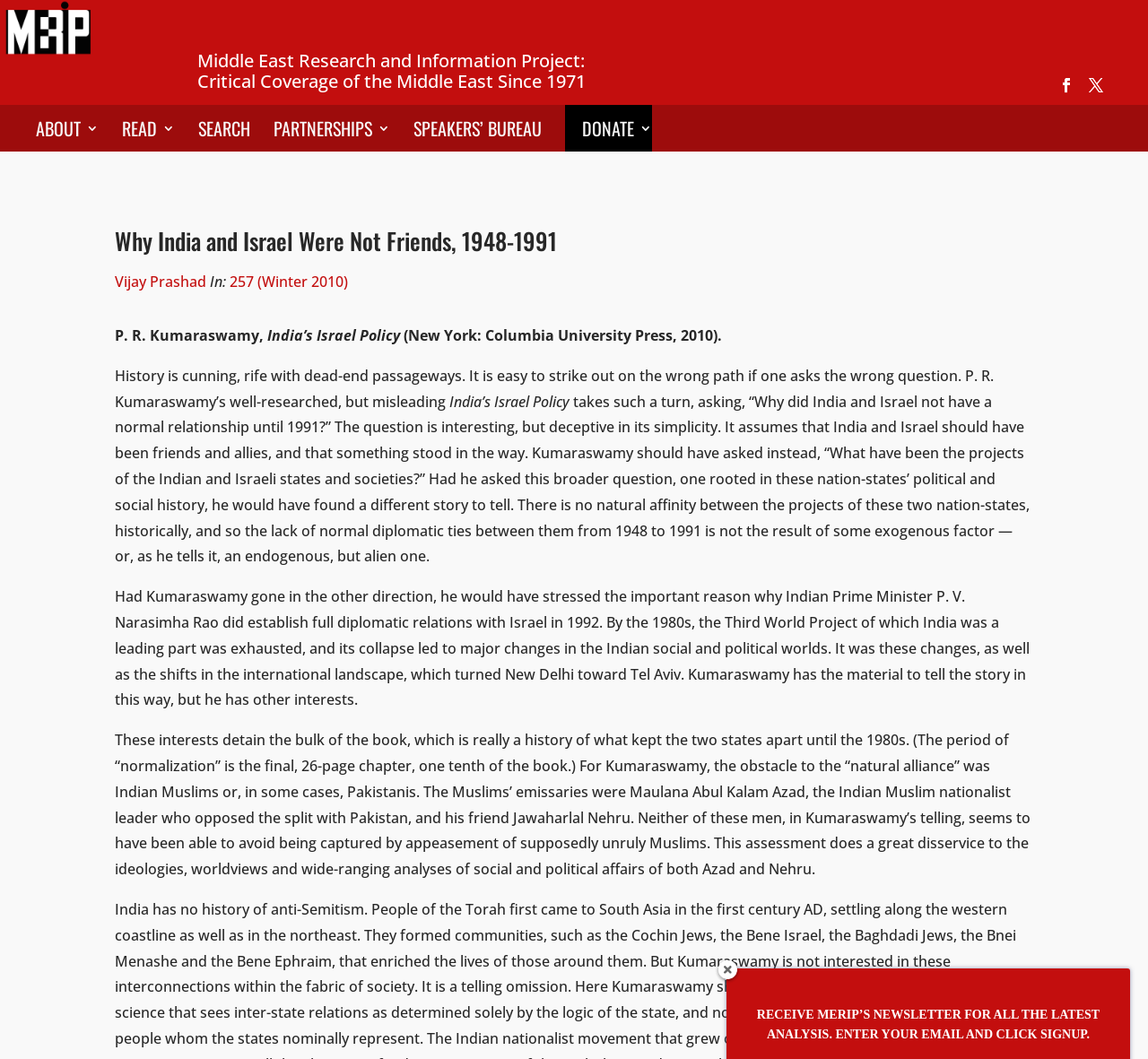What is the year of publication of the book?
Look at the screenshot and respond with a single word or phrase.

2010